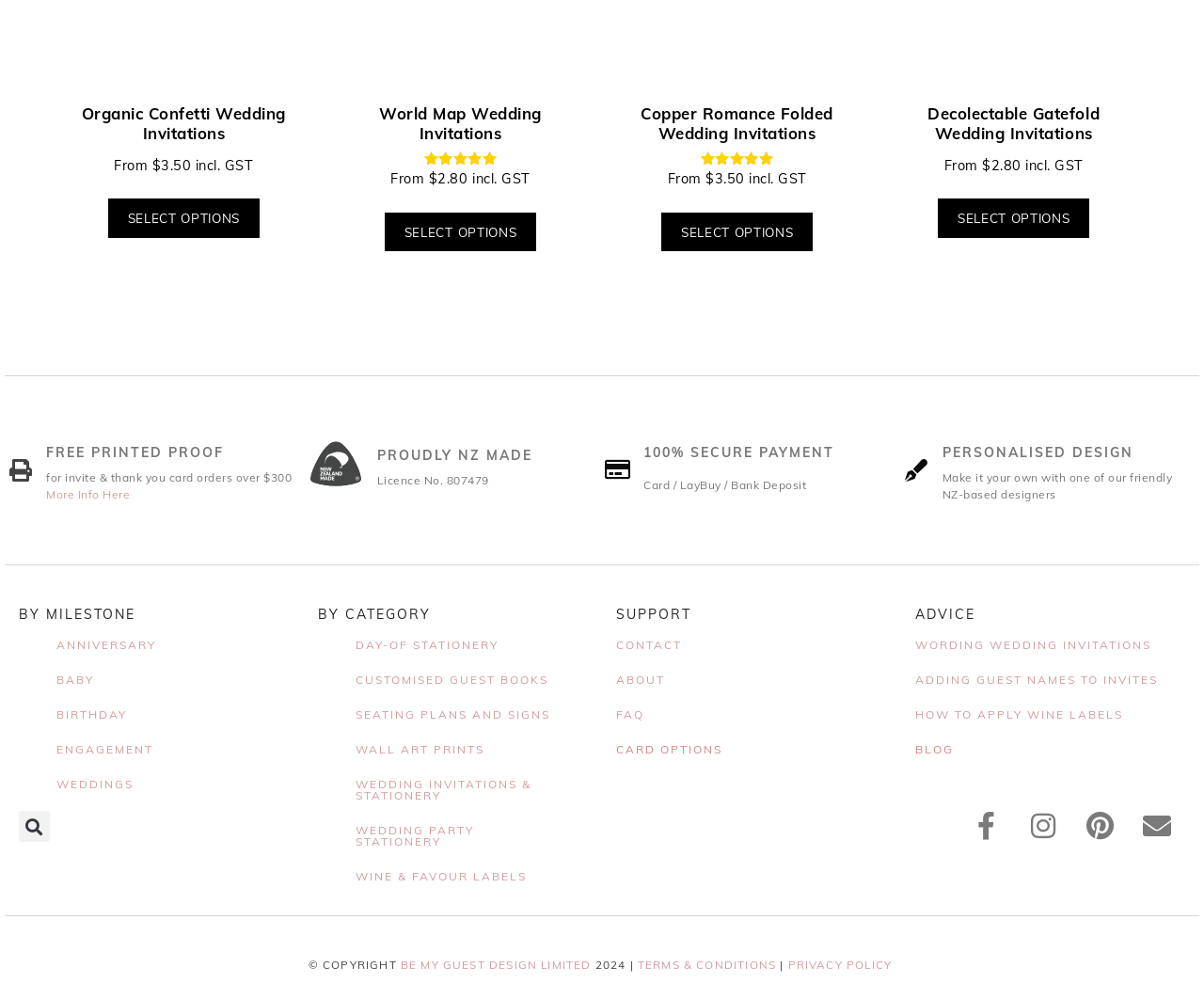What is the licence number of the website?
Using the image as a reference, answer the question with a short word or phrase.

807479